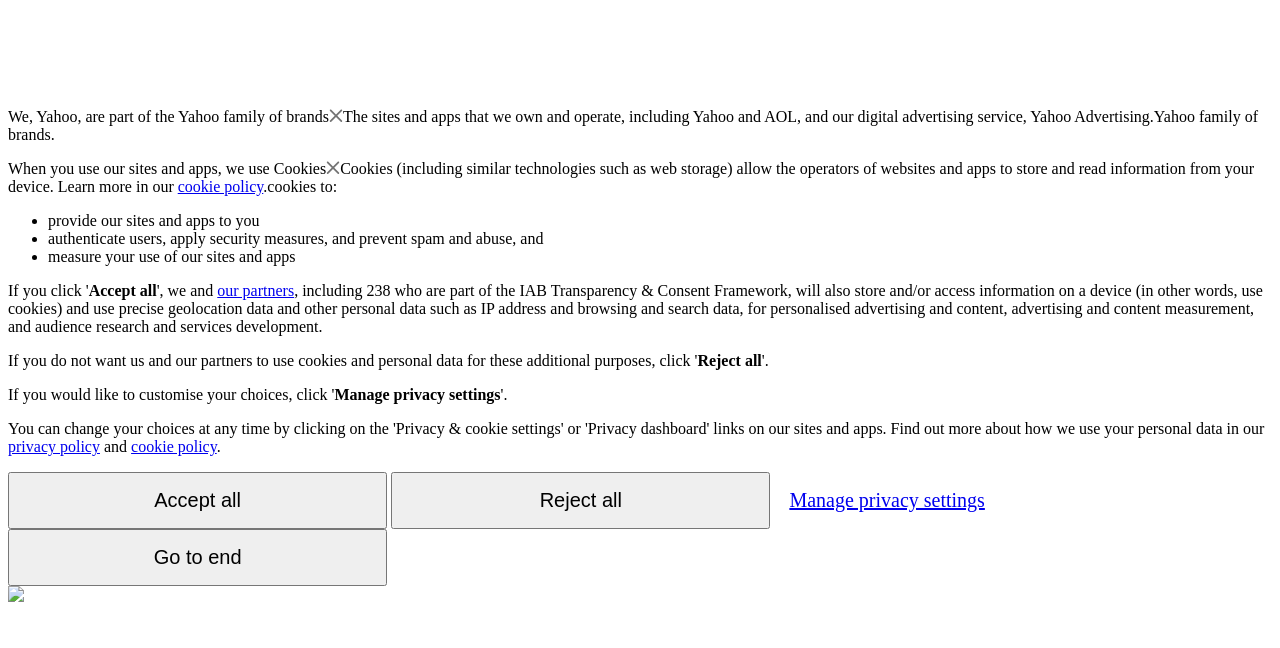Determine the bounding box for the UI element as described: "privacy policy". The coordinates should be represented as four float numbers between 0 and 1, formatted as [left, top, right, bottom].

[0.006, 0.676, 0.078, 0.702]